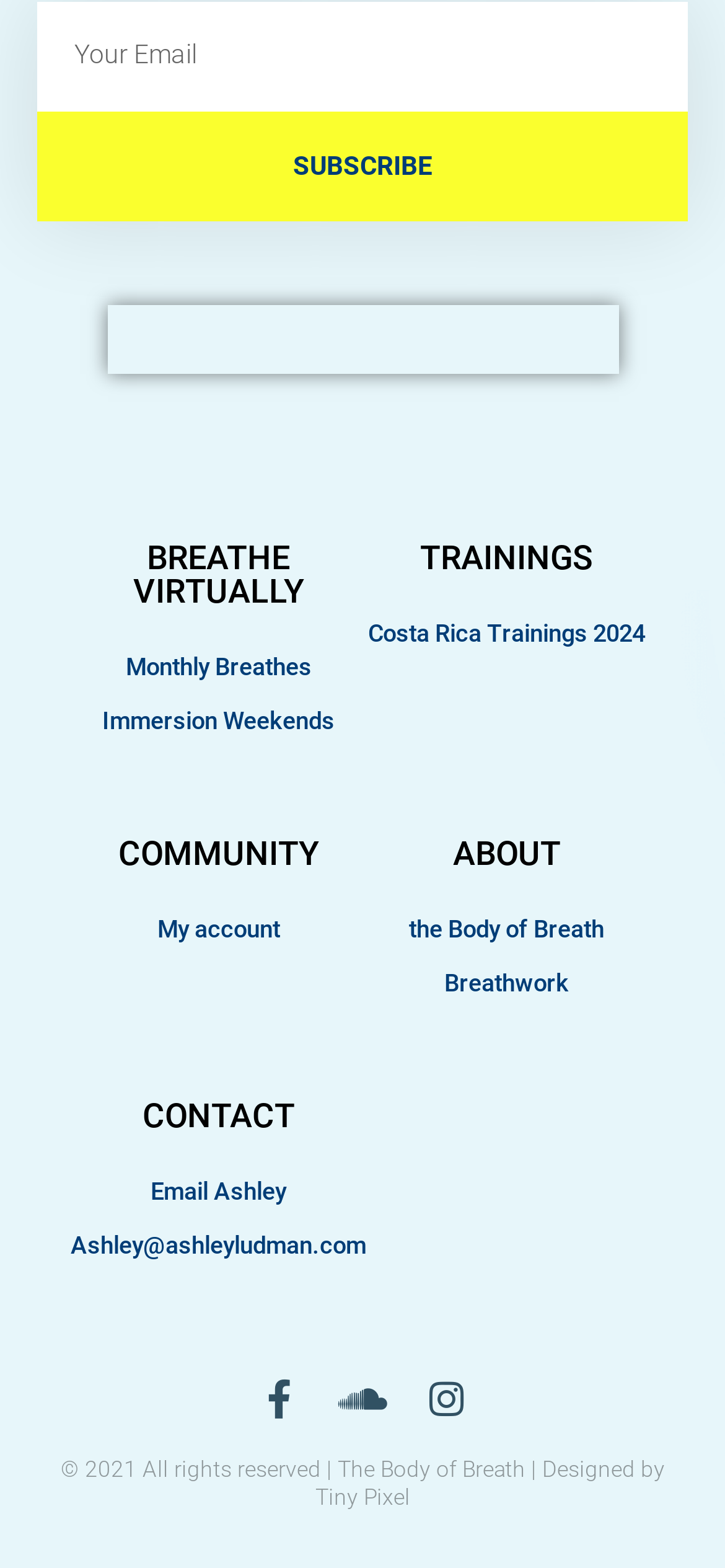Please determine the bounding box coordinates of the element to click on in order to accomplish the following task: "View Monthly Breathes". Ensure the coordinates are four float numbers ranging from 0 to 1, i.e., [left, top, right, bottom].

[0.103, 0.412, 0.5, 0.44]